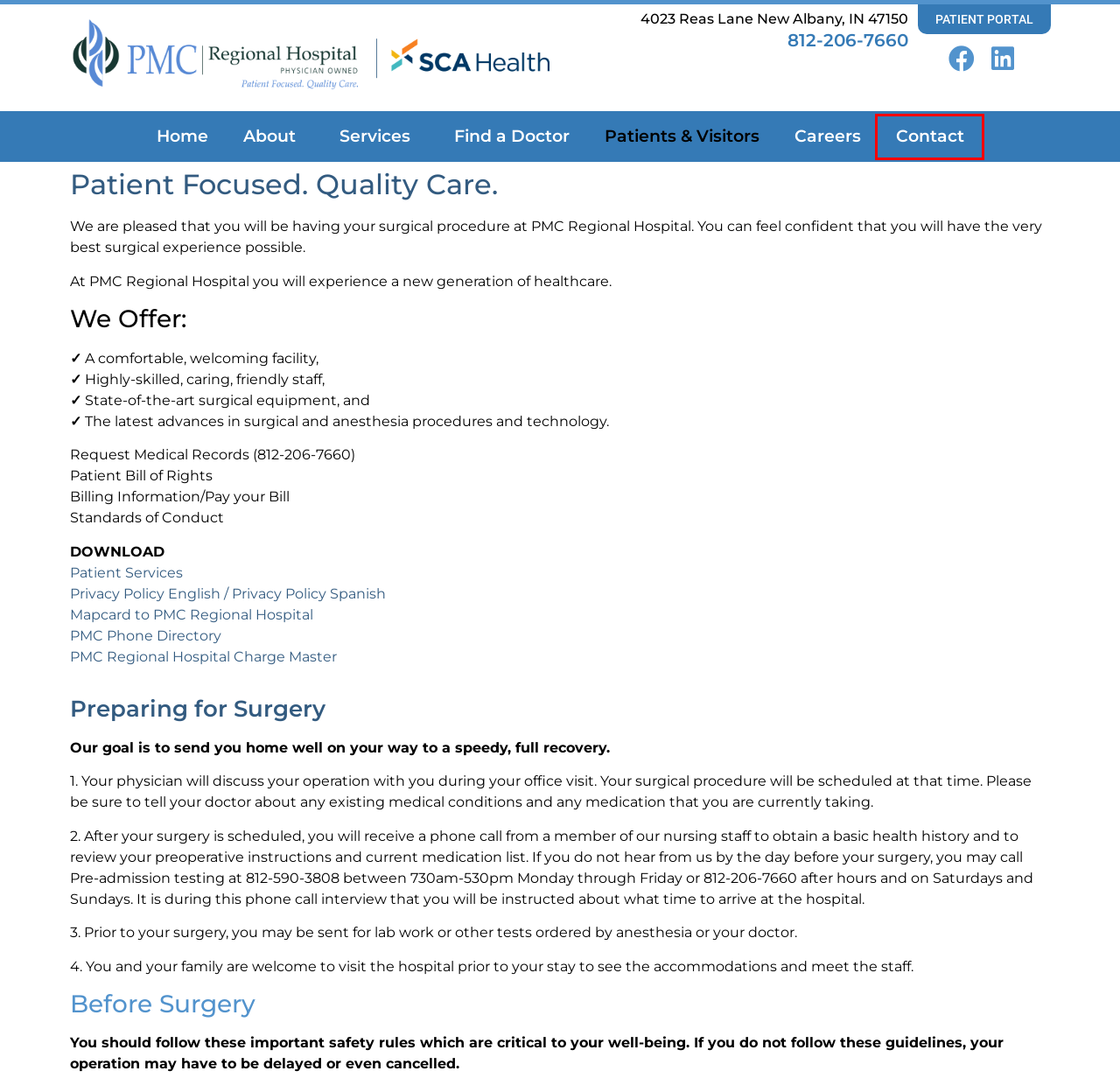You have a screenshot of a webpage with an element surrounded by a red bounding box. Choose the webpage description that best describes the new page after clicking the element inside the red bounding box. Here are the candidates:
A. Website Accessibility - PMC Regional Hospital
B. Patient Privacy Notice English - PMC Regional Hospital
C. Patient Rights - PMC Regional Hospital
D. Home - PMC Regional Hospital
E. Patient Portal - PMC Regional Hospital
F. Contact - PMC Regional Hospital
G. Careers - PMC Regional Hospital
H. Find a Doctor - PMC Regional Hospital

F